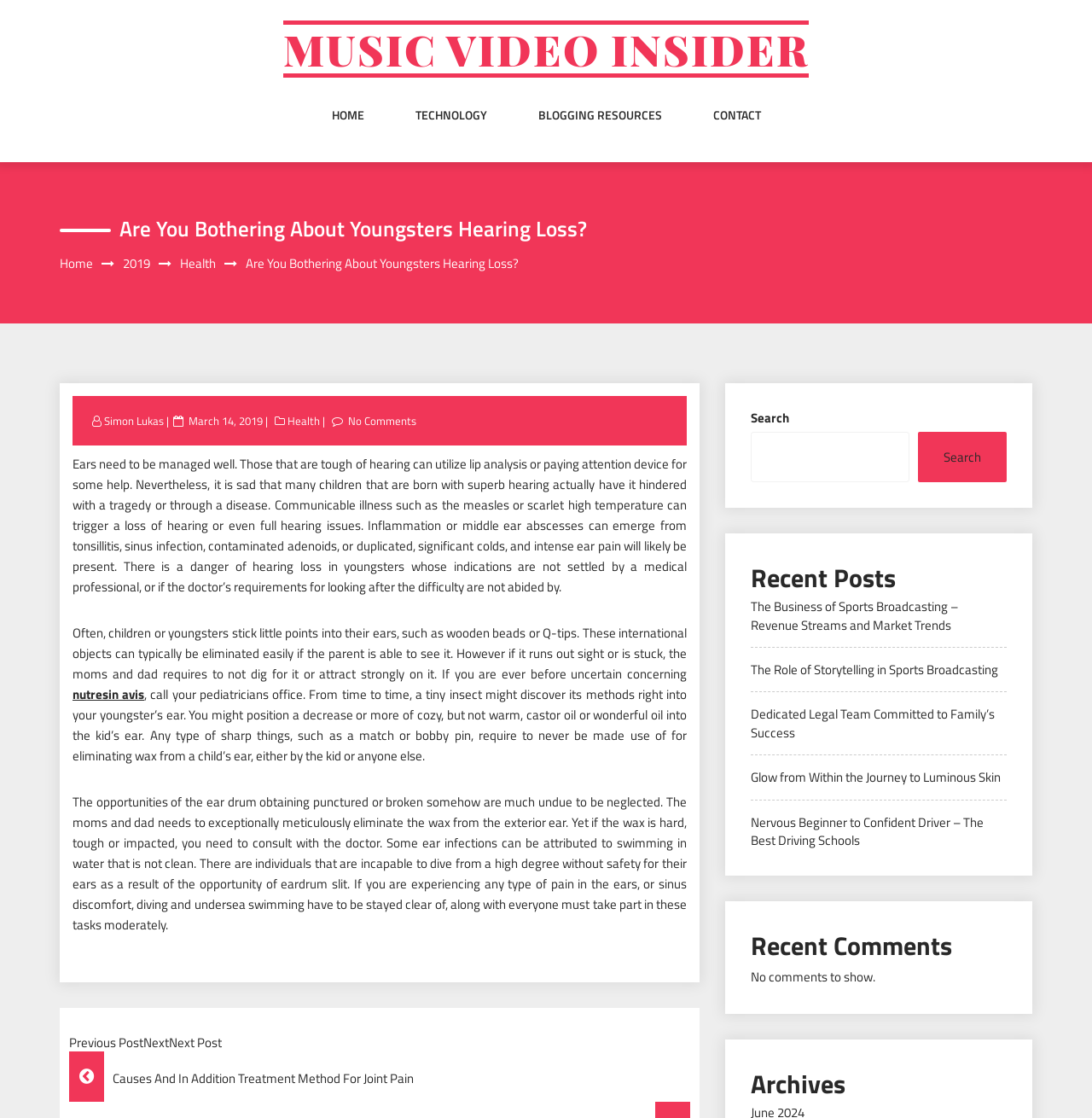What is the purpose of the search box?
Using the image, give a concise answer in the form of a single word or short phrase.

To search the website